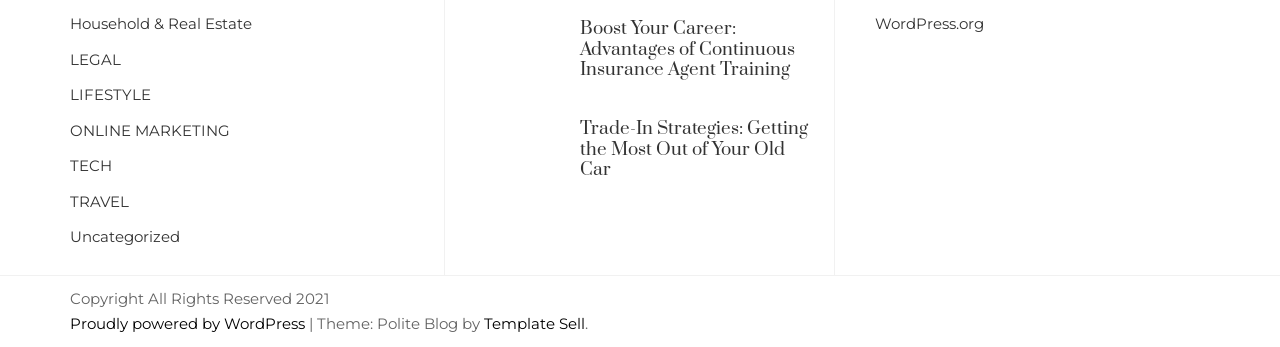Provide the bounding box coordinates of the area you need to click to execute the following instruction: "Visit WordPress.org".

[0.684, 0.041, 0.769, 0.096]